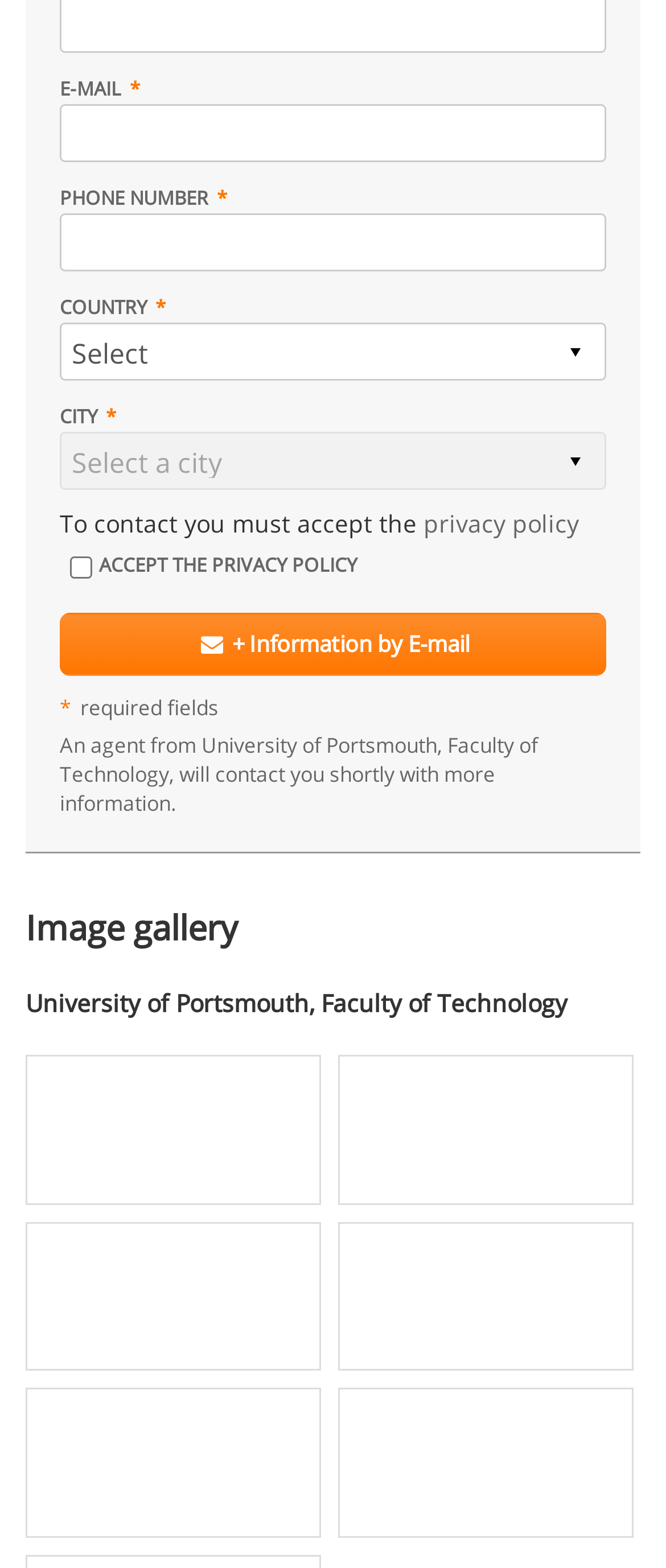Please reply to the following question using a single word or phrase: 
What is required to submit the form?

Accepting privacy policy